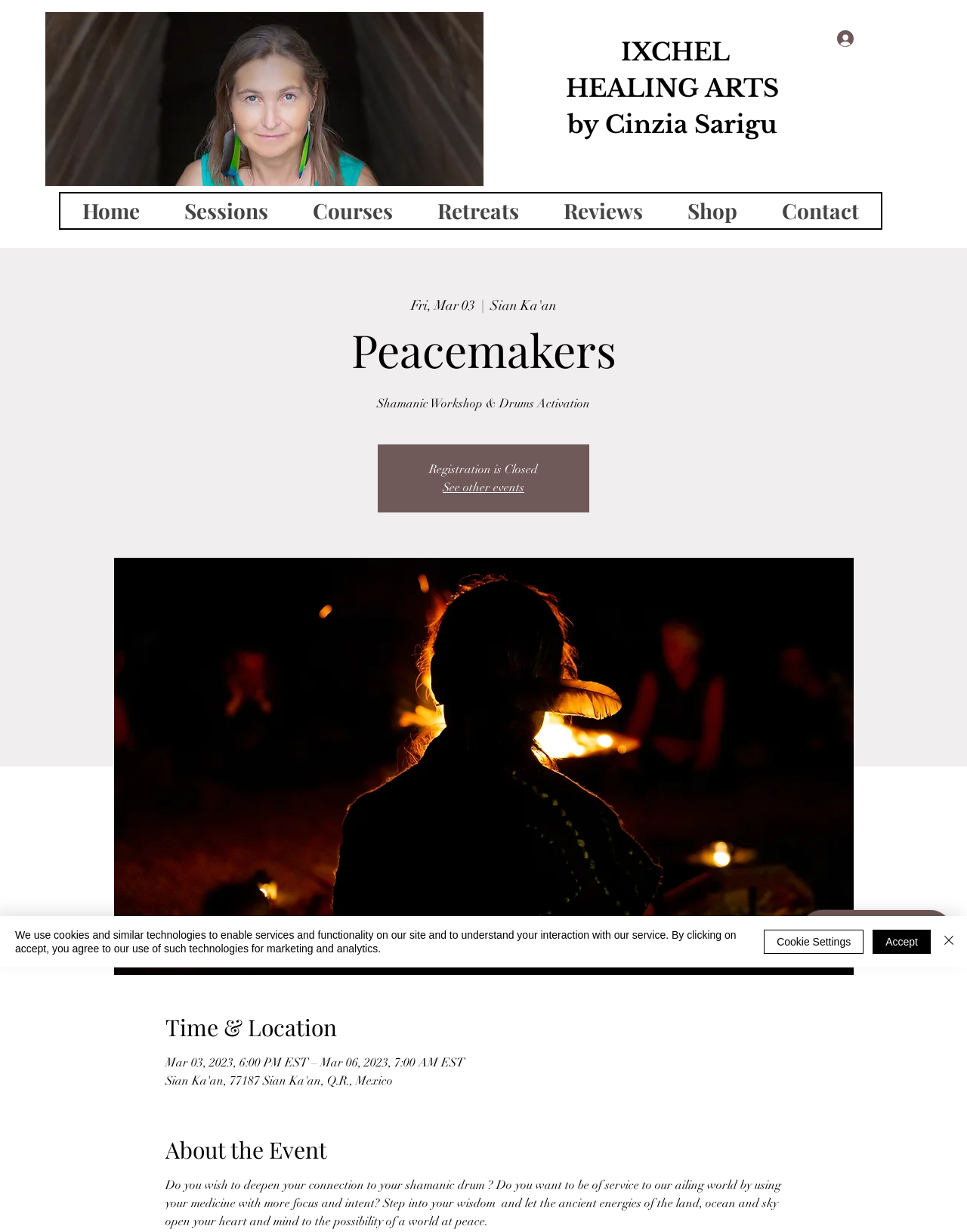Please identify the bounding box coordinates of the region to click in order to complete the given instruction: "Contact us". The coordinates should be four float numbers between 0 and 1, i.e., [left, top, right, bottom].

[0.785, 0.157, 0.911, 0.185]